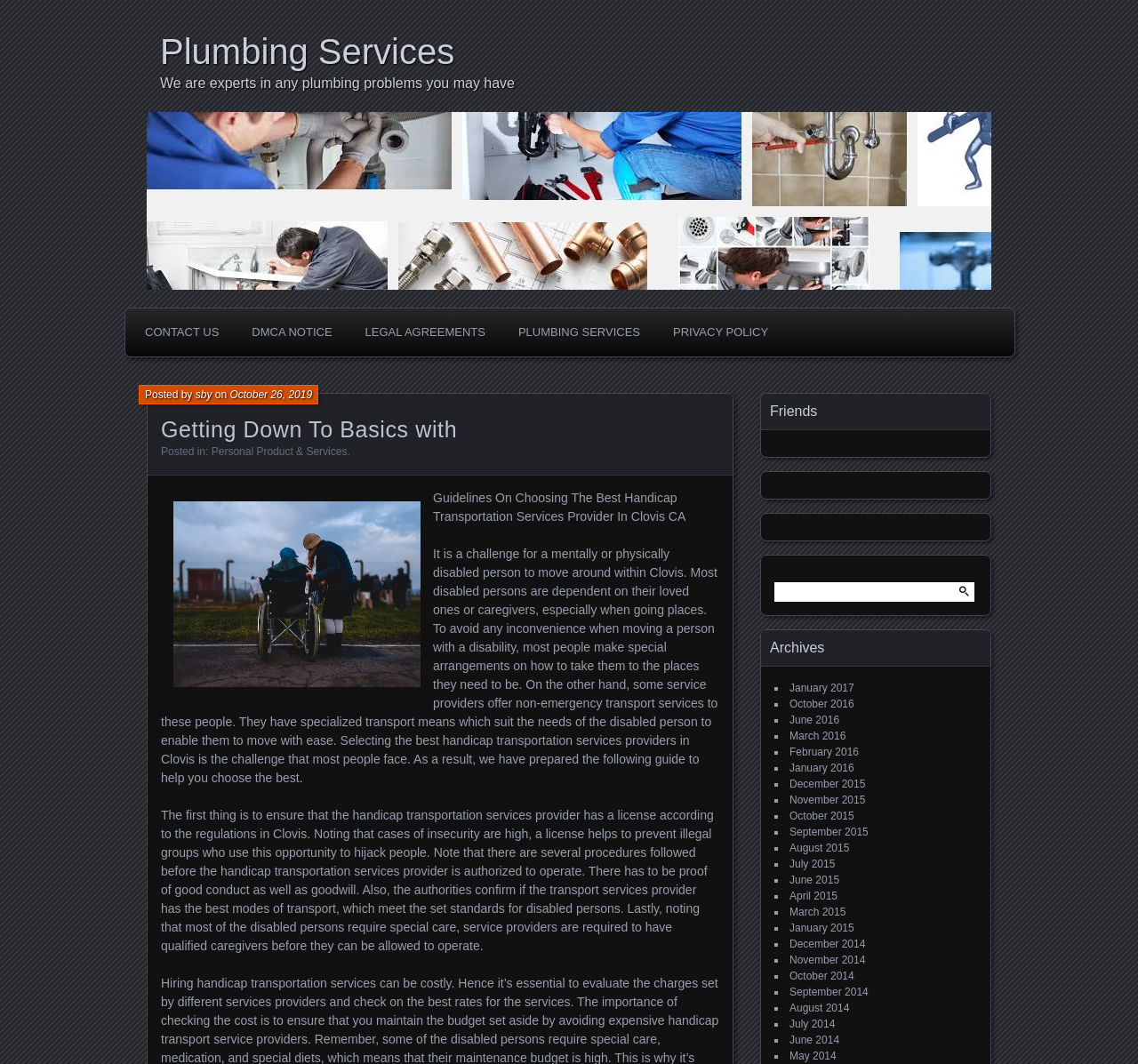Answer the question with a brief word or phrase:
What is the category of the article on this webpage?

Personal Product & Services